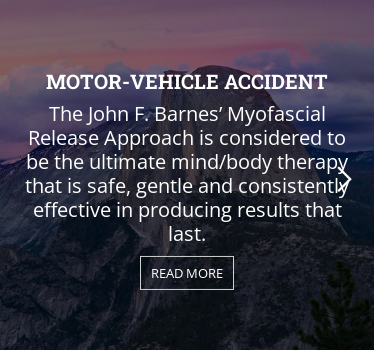Please give a succinct answer to the question in one word or phrase:
Is there a button in the image?

Yes